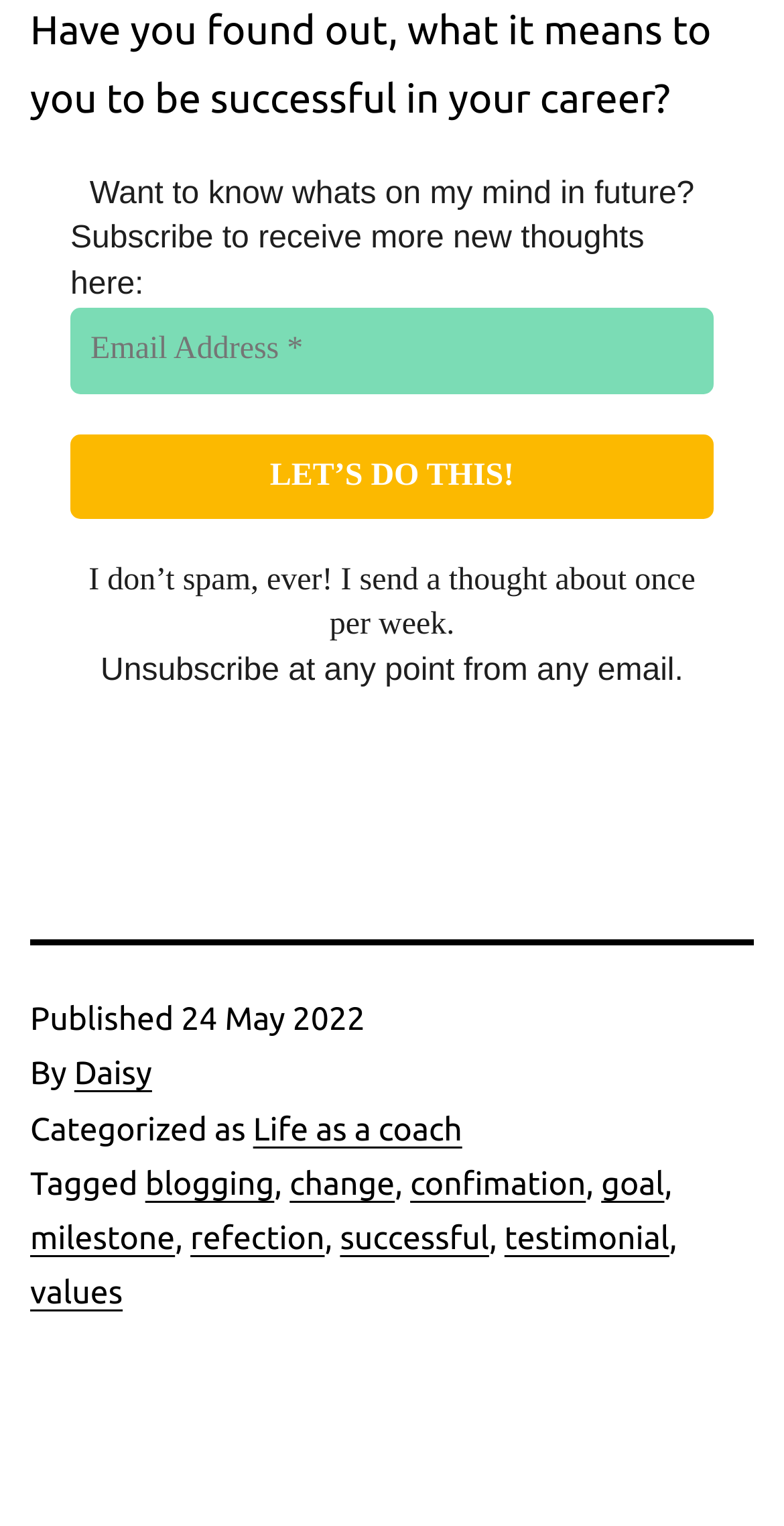Please determine the bounding box coordinates of the element's region to click in order to carry out the following instruction: "Visit Daisy's homepage". The coordinates should be four float numbers between 0 and 1, i.e., [left, top, right, bottom].

[0.095, 0.693, 0.194, 0.716]